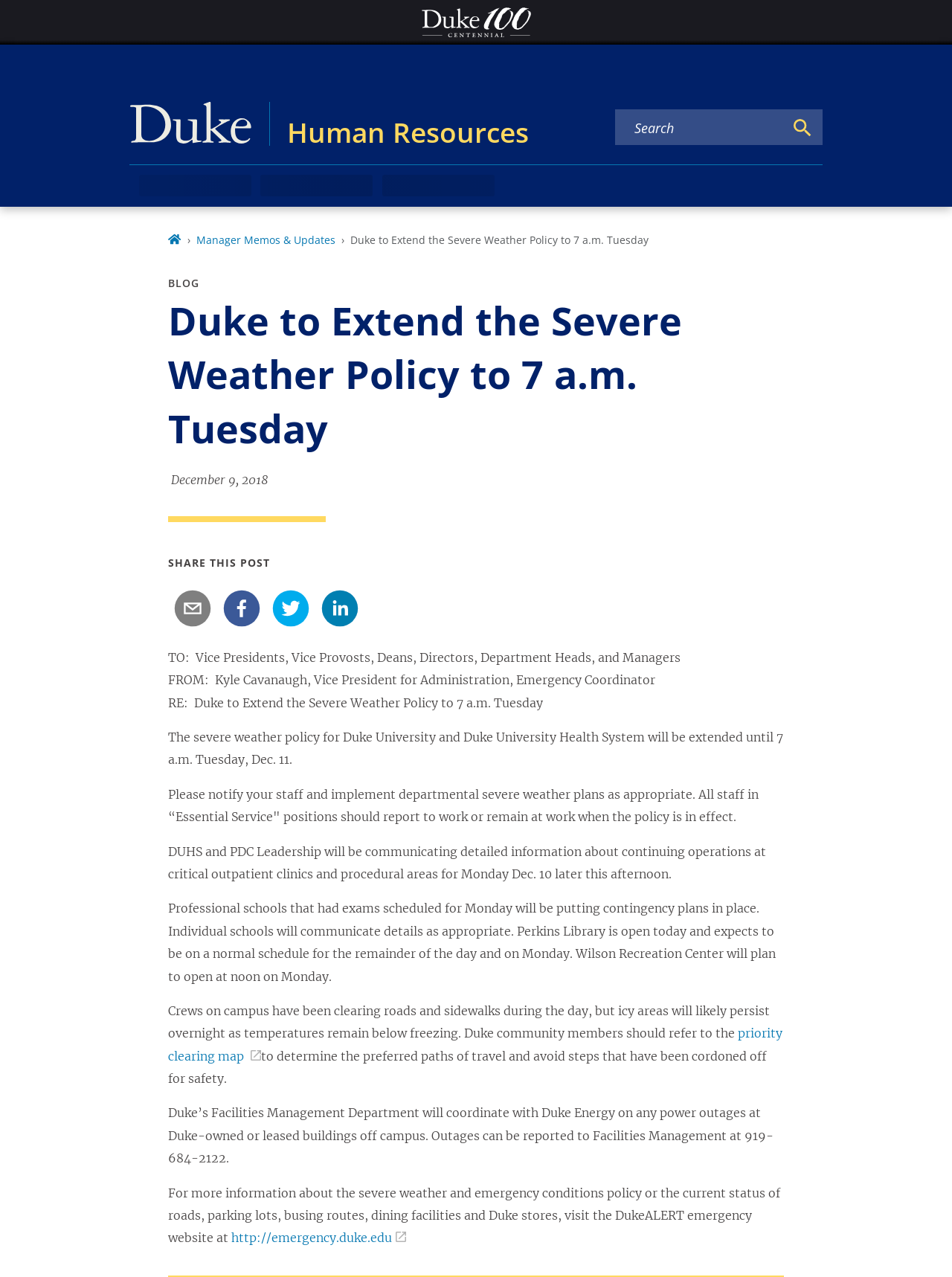Please provide a comprehensive answer to the question based on the screenshot: What is the purpose of the memo?

The purpose of the memo is to inform the recipients about the severe weather policy, specifically the extension of the policy until 7 a.m. Tuesday, and to provide guidance on implementing departmental severe weather plans.